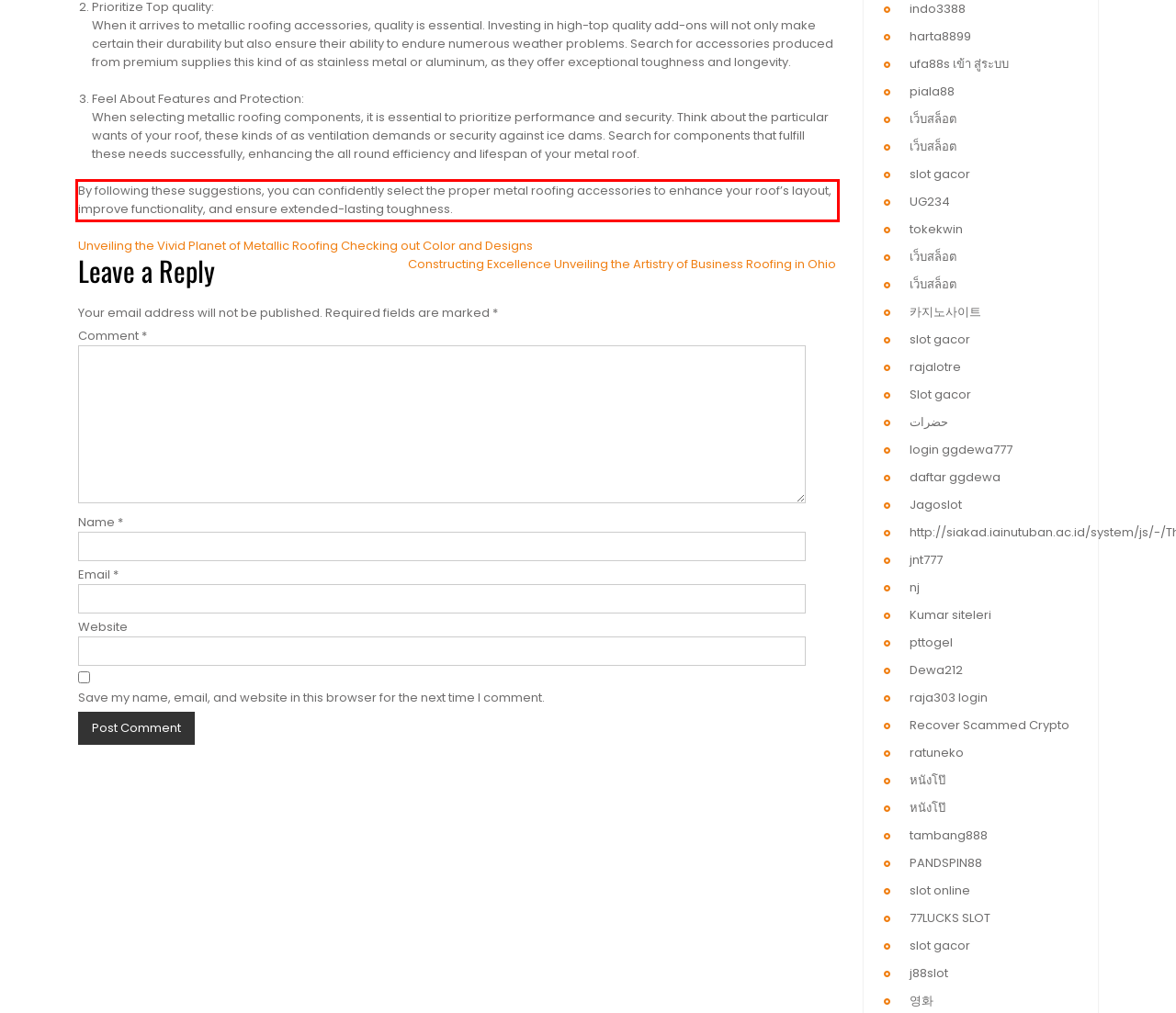Given a screenshot of a webpage, identify the red bounding box and perform OCR to recognize the text within that box.

By following these suggestions, you can confidently select the proper metal roofing accessories to enhance your roof’s layout, improve functionality, and ensure extended-lasting toughness.